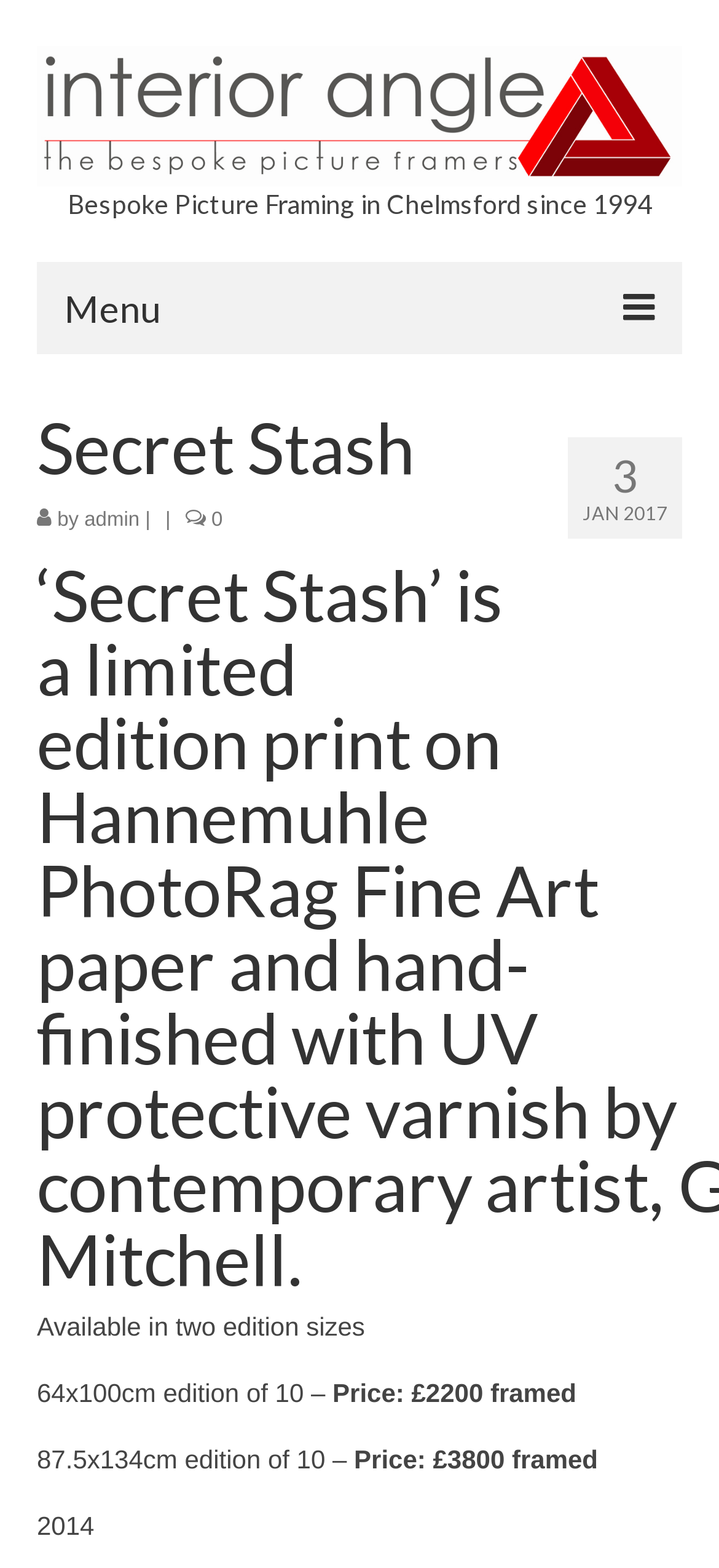Respond with a single word or phrase:
What is the material of the paper used for the print?

Hannemuhle PhotoRag